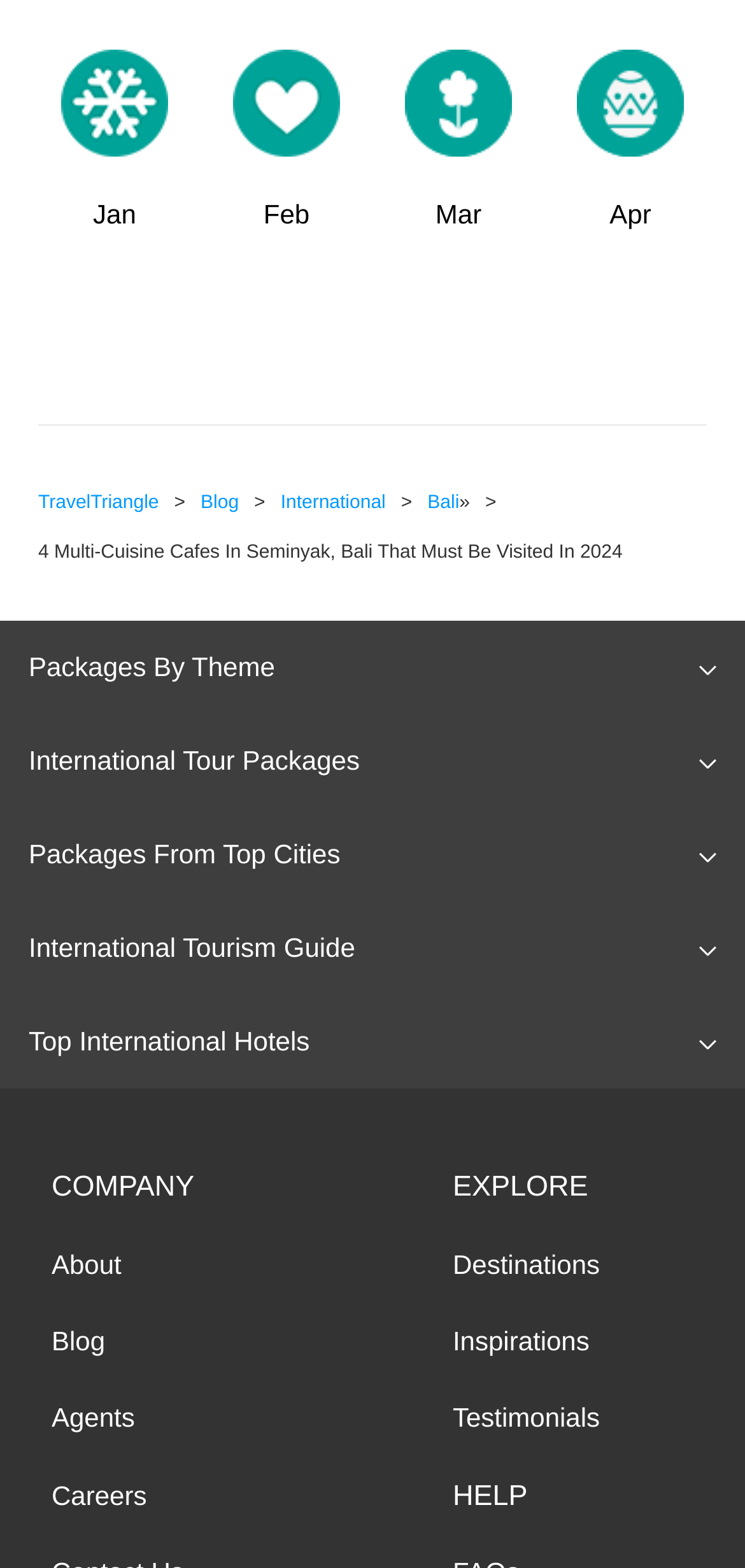What is the title of the blog post?
Using the image as a reference, give an elaborate response to the question.

The title of the blog post is '4 Multi-Cuisine Cafes In Seminyak, Bali That Must Be Visited In 2024' which is a static text element located at the top of the webpage with a bounding box of [0.051, 0.346, 0.836, 0.36].